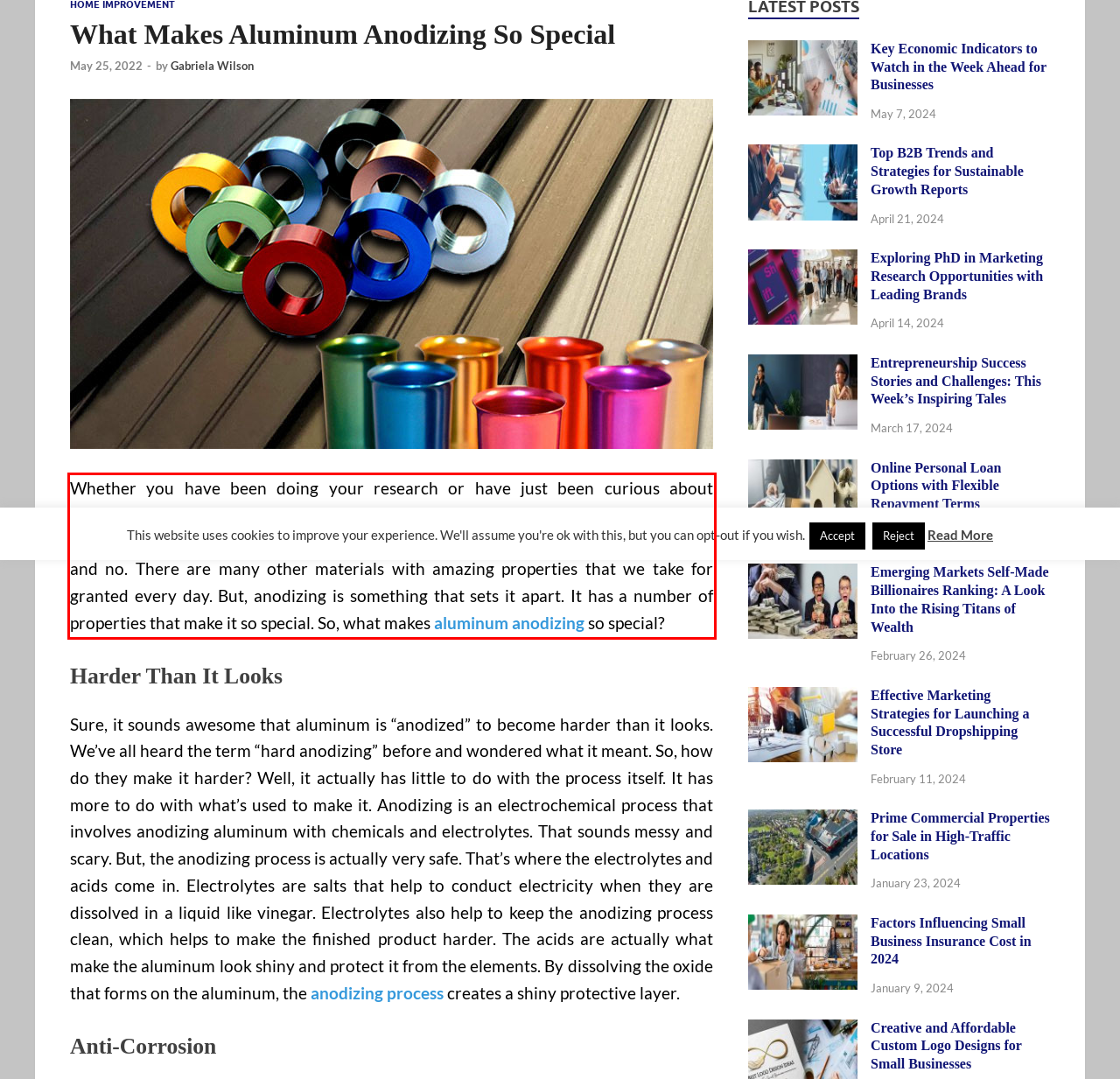You are given a screenshot showing a webpage with a red bounding box. Perform OCR to capture the text within the red bounding box.

‍Whether you have been doing your research or have just been curious about anodizing, you’ve probably seen the term come up now and then. Anodizing is a process that gives aluminum a shiny protective layer. It’s almost as if it’s magic, right? Well, yes and no. There are many other materials with amazing properties that we take for granted every day. But, anodizing is something that sets it apart. It has a number of properties that make it so special. So, what makes aluminum anodizing so special?